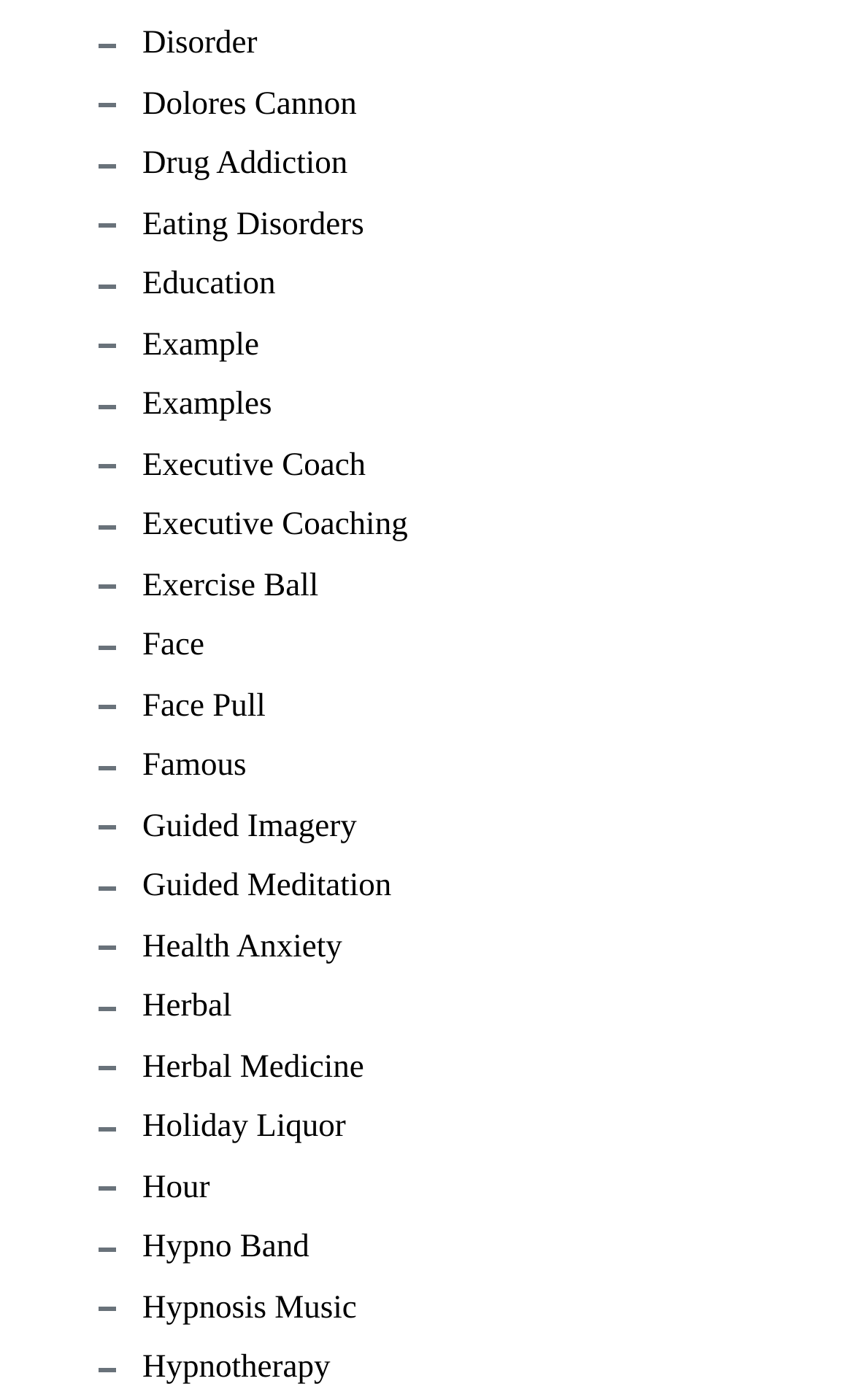Identify the bounding box coordinates of the section to be clicked to complete the task described by the following instruction: "read about Hypnotherapy". The coordinates should be four float numbers between 0 and 1, formatted as [left, top, right, bottom].

[0.167, 0.957, 0.387, 0.998]